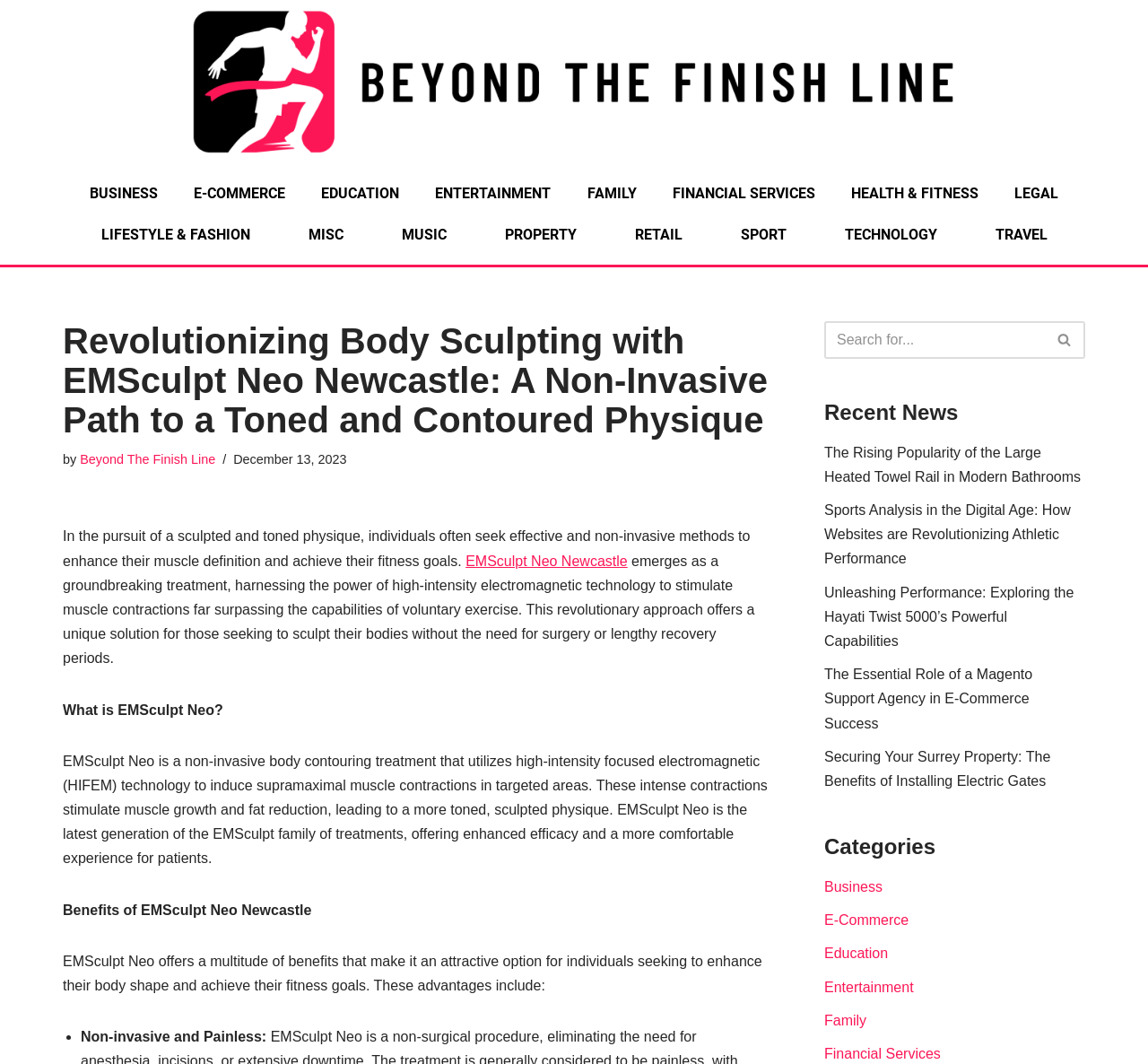Refer to the image and provide an in-depth answer to the question: 
What is the category of the article 'The Rising Popularity of the Large Heated Towel Rail in Modern Bathrooms'?

I found the answer by looking at the categories listed on the webpage, but none of them match the article title 'The Rising Popularity of the Large Heated Towel Rail in Modern Bathrooms'.